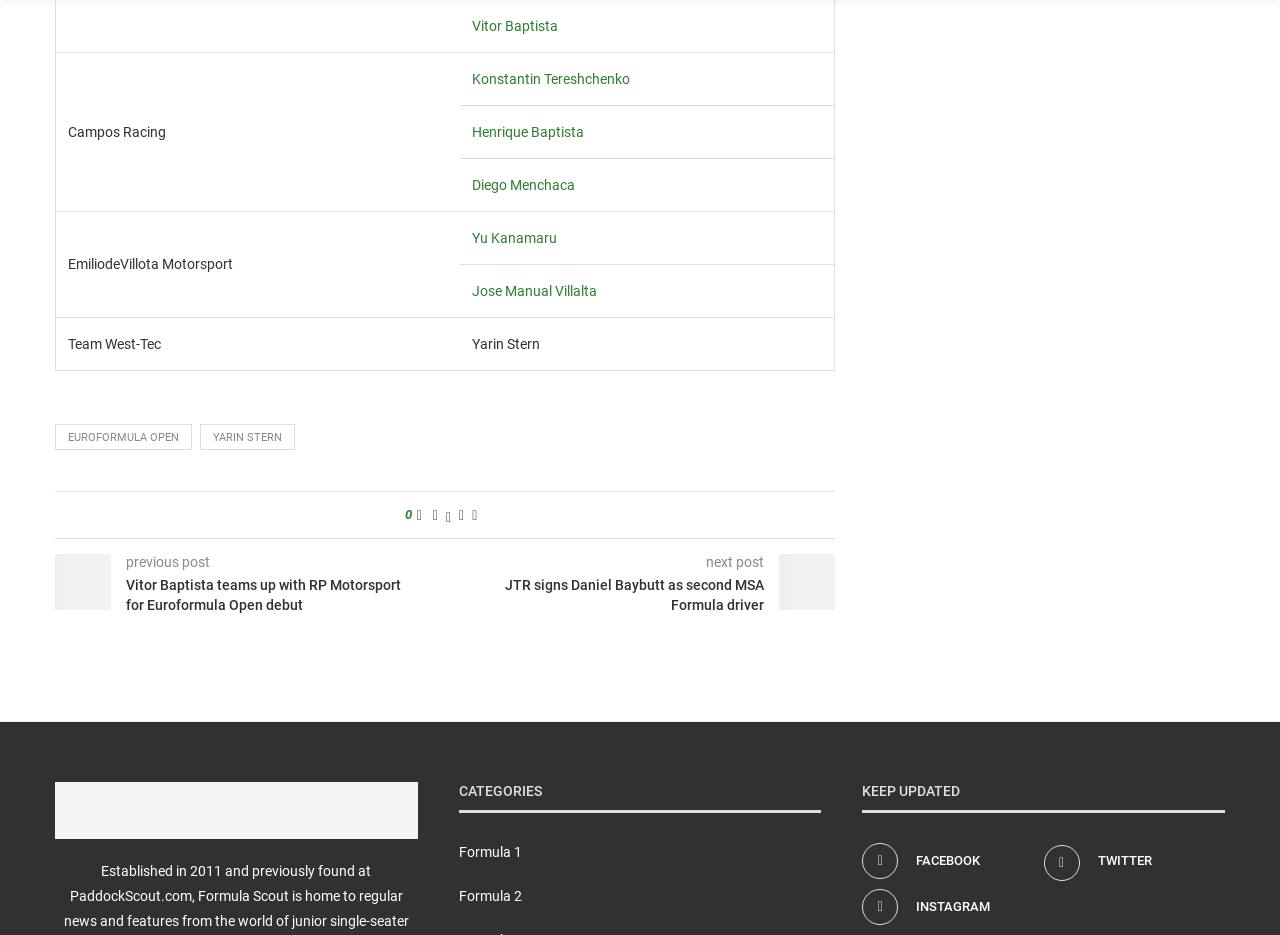How many social media platforms are mentioned for keeping updated?
Offer a detailed and exhaustive answer to the question.

I found the section 'KEEP UPDATED' which mentions three social media platforms: Facebook, Twitter, and Instagram.